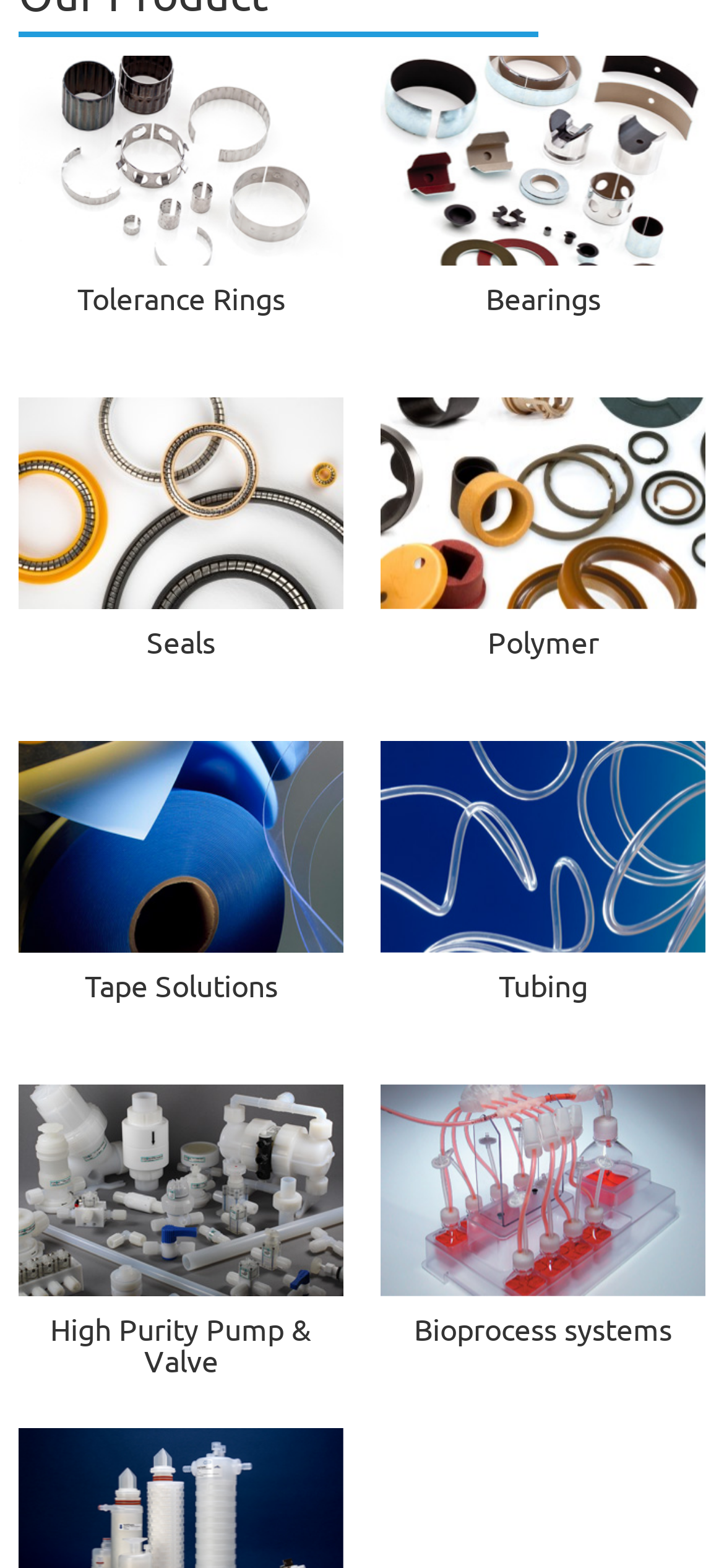How many links are under the category Tolerance Rings?
Examine the screenshot and reply with a single word or phrase.

1